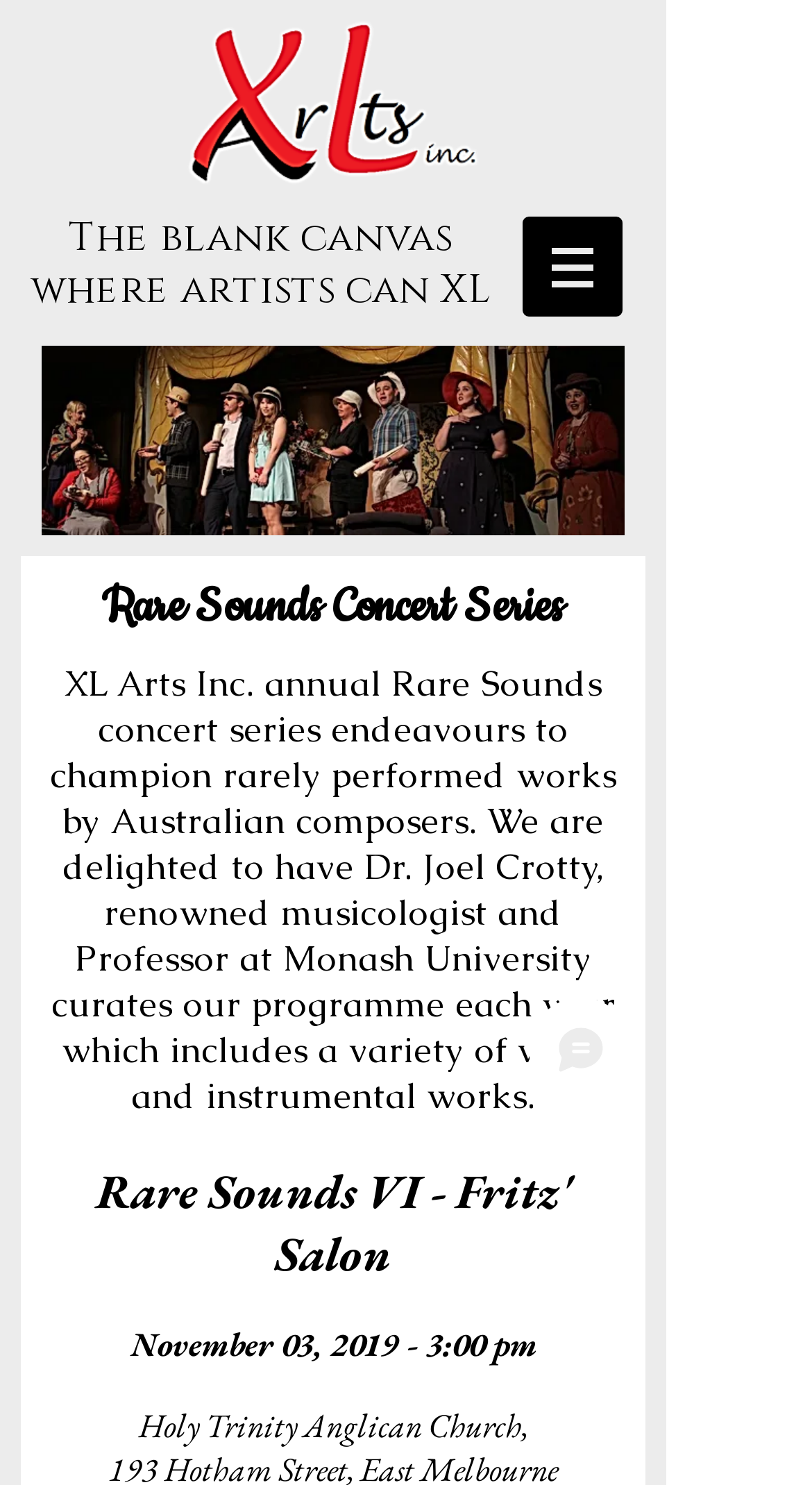Please use the details from the image to answer the following question comprehensively:
What is the name of the organization?

I found the answer by looking at the text 'XL Arts Inc. annual Rare Sounds concert series...' which indicates that XL Arts Inc. is the organization behind the Rare Sounds concert series.